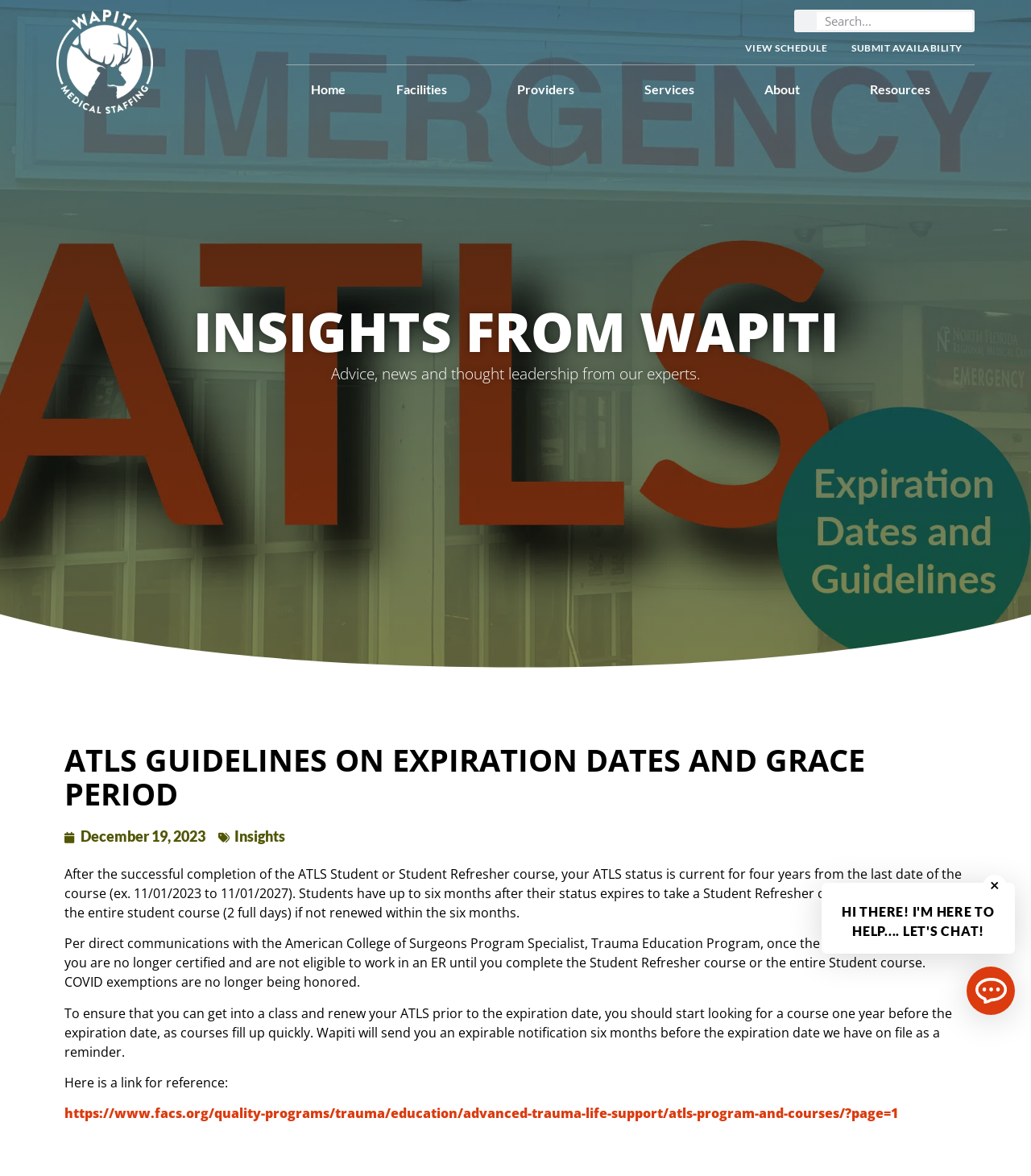Locate the bounding box coordinates of the element to click to perform the following action: 'Read the article about Fintech Coffee'. The coordinates should be given as four float values between 0 and 1, in the form of [left, top, right, bottom].

None